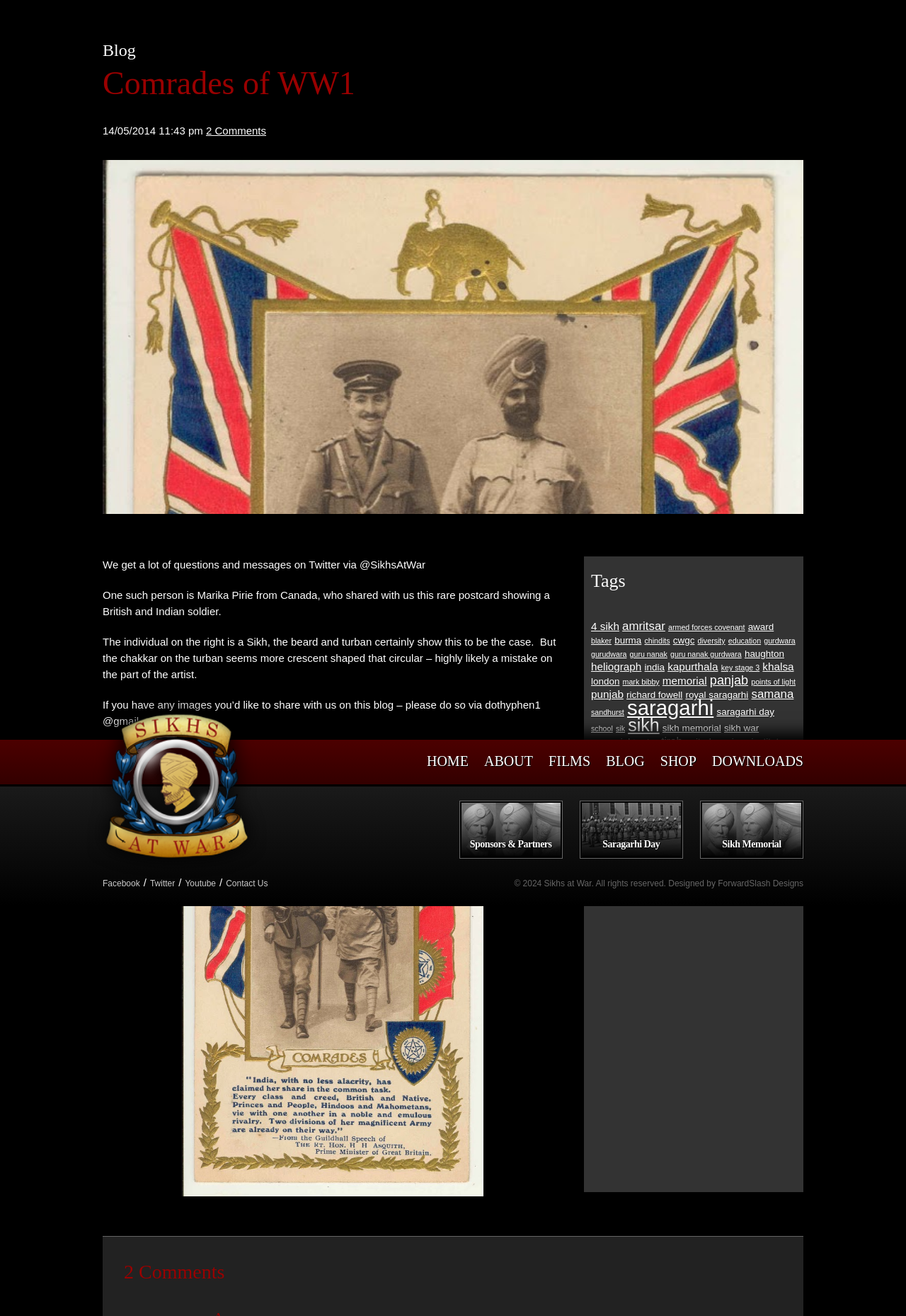How many tags are there?
Can you offer a detailed and complete answer to this question?

There are 30 tags listed at the bottom of the webpage, which are related to the content of the blog post. These tags include '4 sikh', 'amritsar', 'armed forces covenant', and many others.